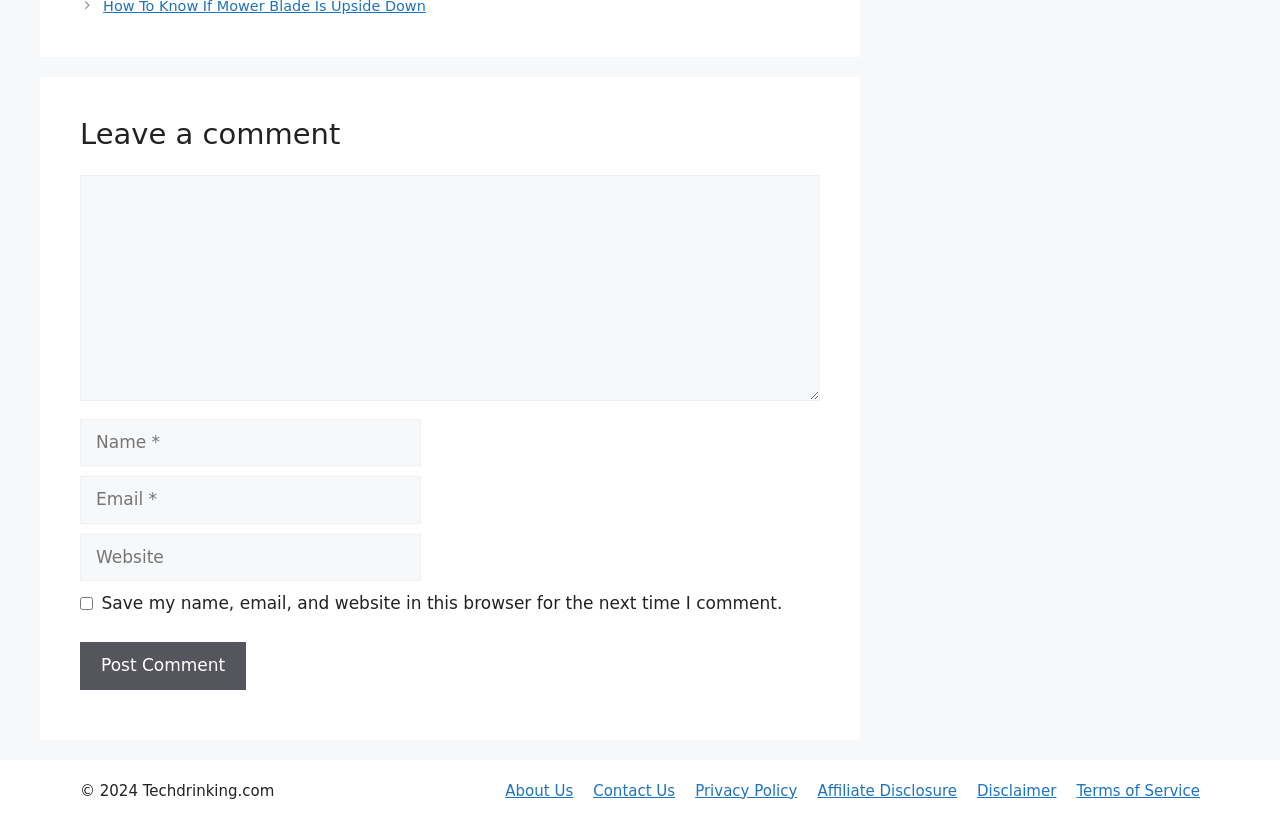Is the checkbox 'Save my name, email, and website in this browser for the next time I comment.' checked by default?
Refer to the image and provide a one-word or short phrase answer.

No